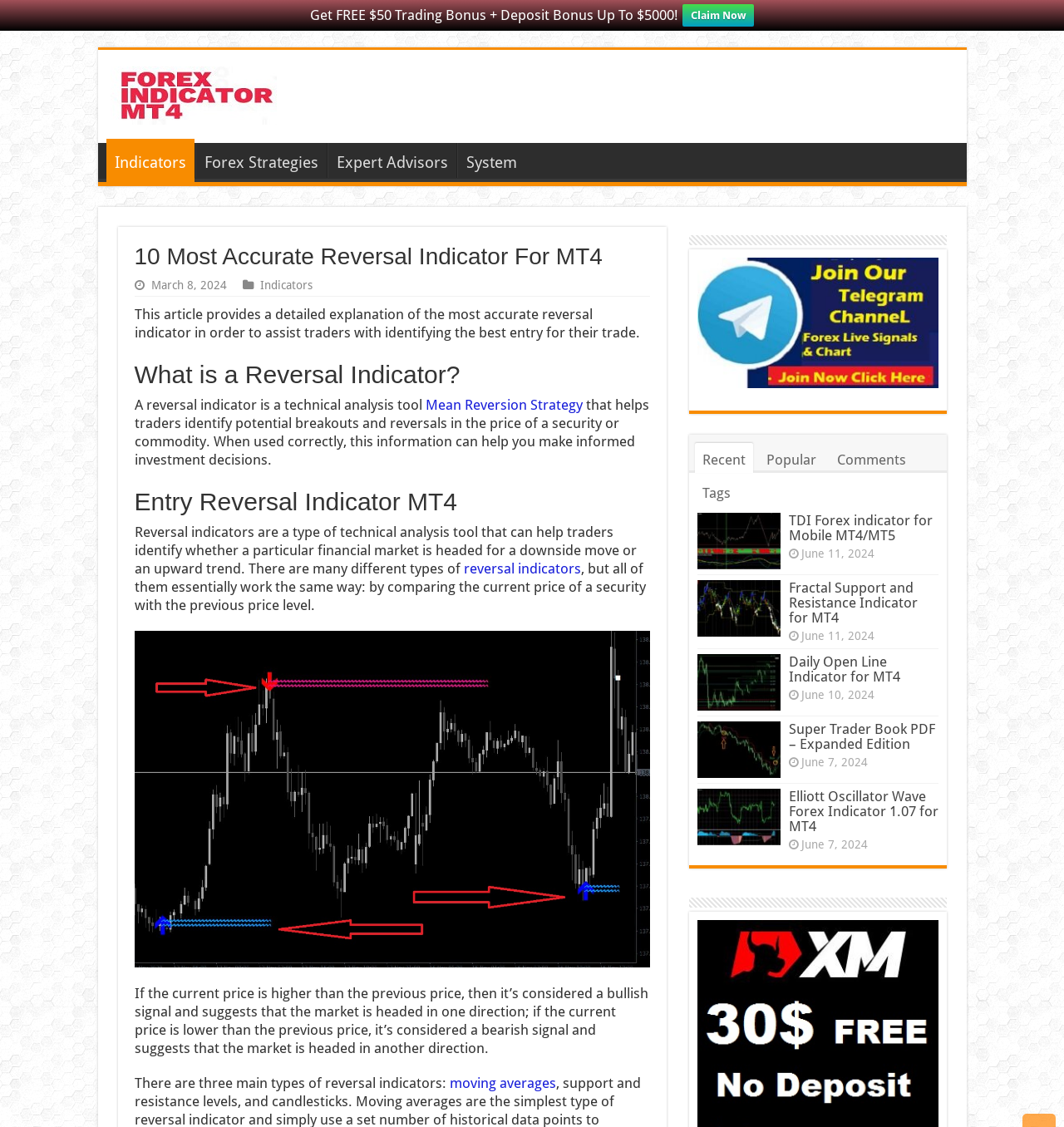Using the details in the image, give a detailed response to the question below:
What is the purpose of a reversal indicator?

The purpose of a reversal indicator is to help traders identify potential breakouts and reversals in the price of a security or commodity, which can be used to make informed investment decisions.